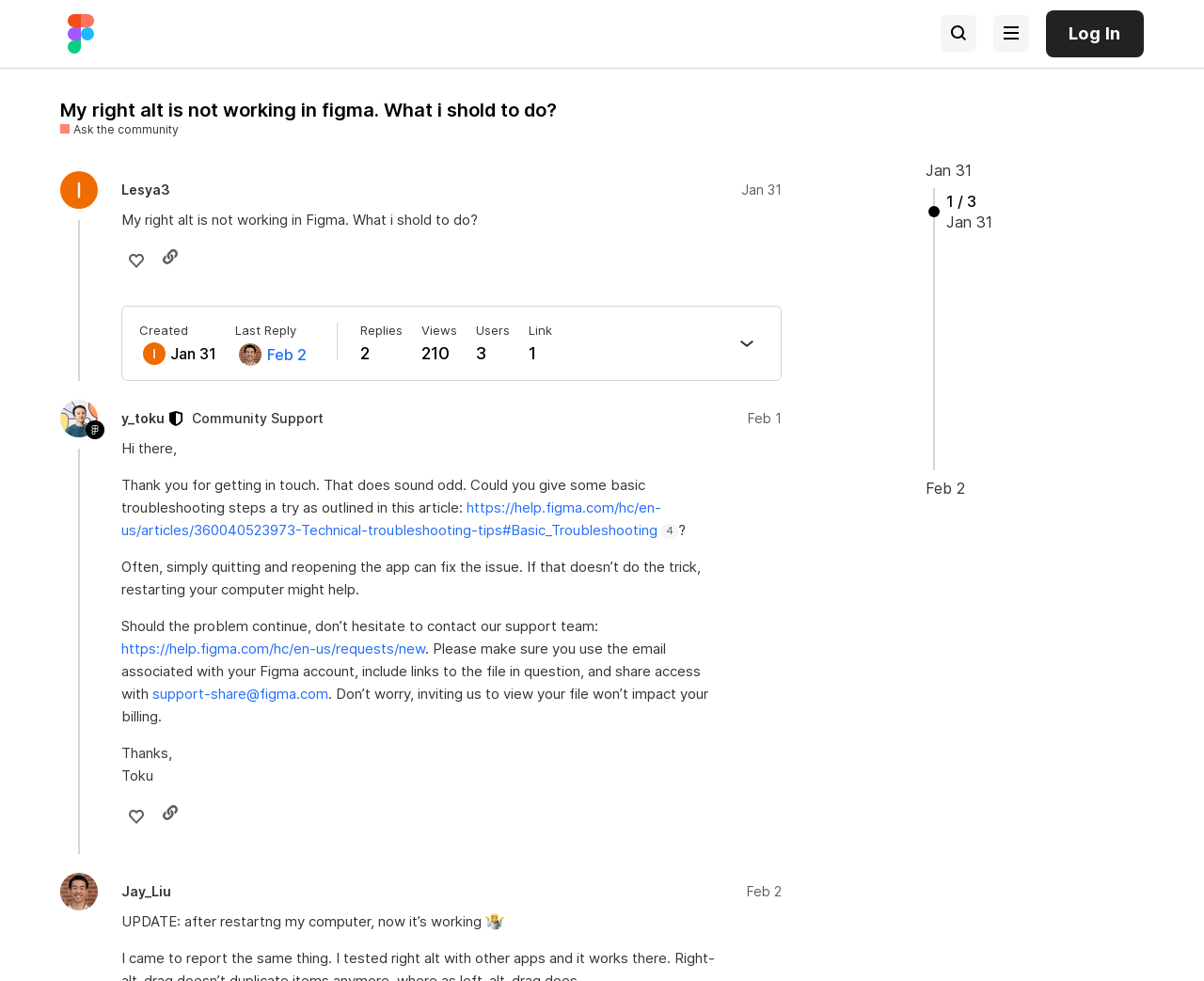Using the webpage screenshot and the element description Feb 2, determine the bounding box coordinates. Specify the coordinates in the format (top-left x, top-left y, bottom-right x, bottom-right y) with values ranging from 0 to 1.

[0.62, 0.899, 0.649, 0.918]